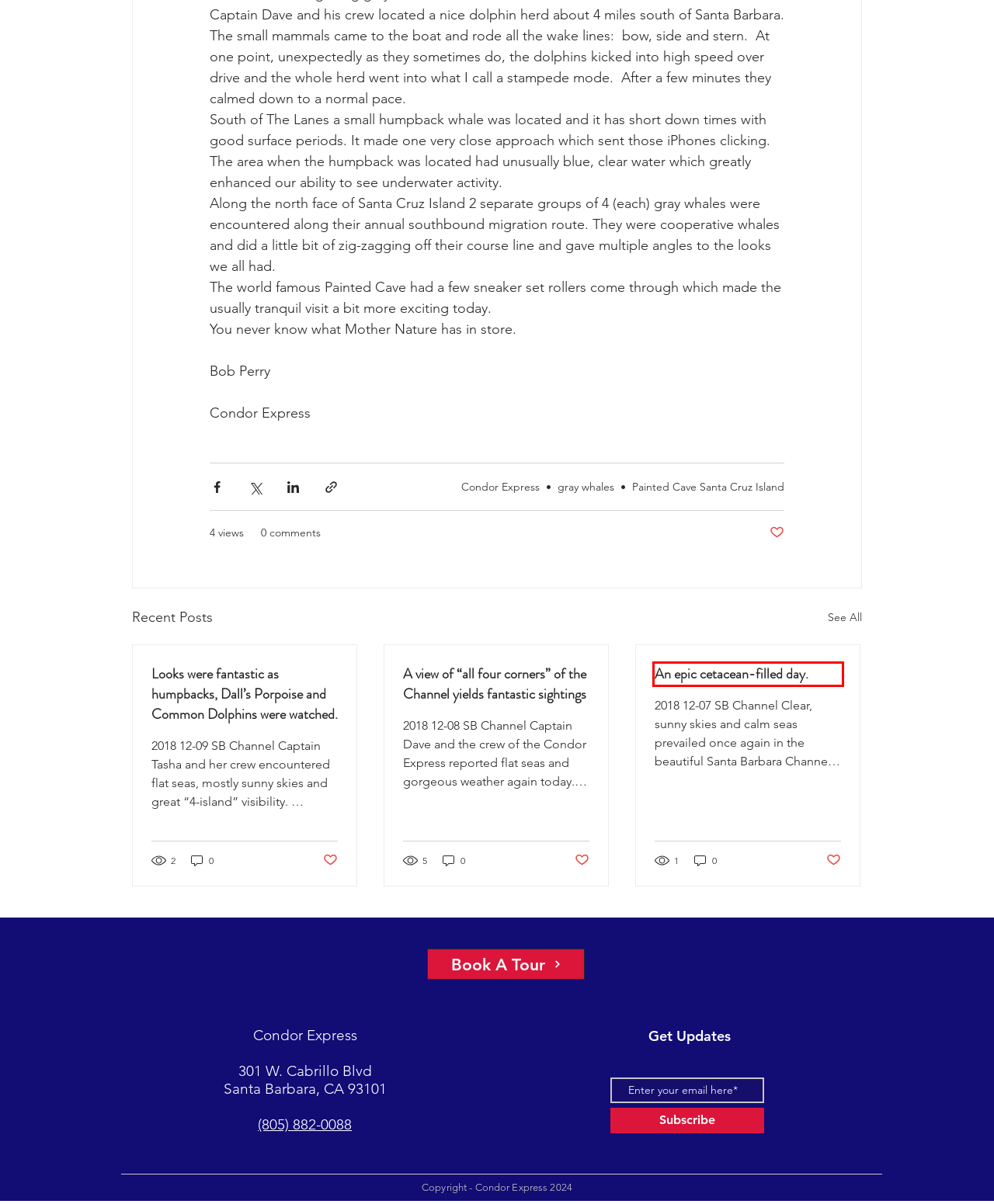Given a screenshot of a webpage with a red bounding box highlighting a UI element, determine which webpage description best matches the new webpage that appears after clicking the highlighted element. Here are the candidates:
A. gray whales
B. Looks were fantastic as humpbacks, Dall’s Porpoise and Common Dolphins were watched.
C. A view of “all four corners” of the Channel yields fantastic sightings
D. An epic cetacean-filled day.
E. About Us | Condor Express
F. beauty of the ocean
G. Painted Cave Santa Cruz Island
H. Condor Express

D